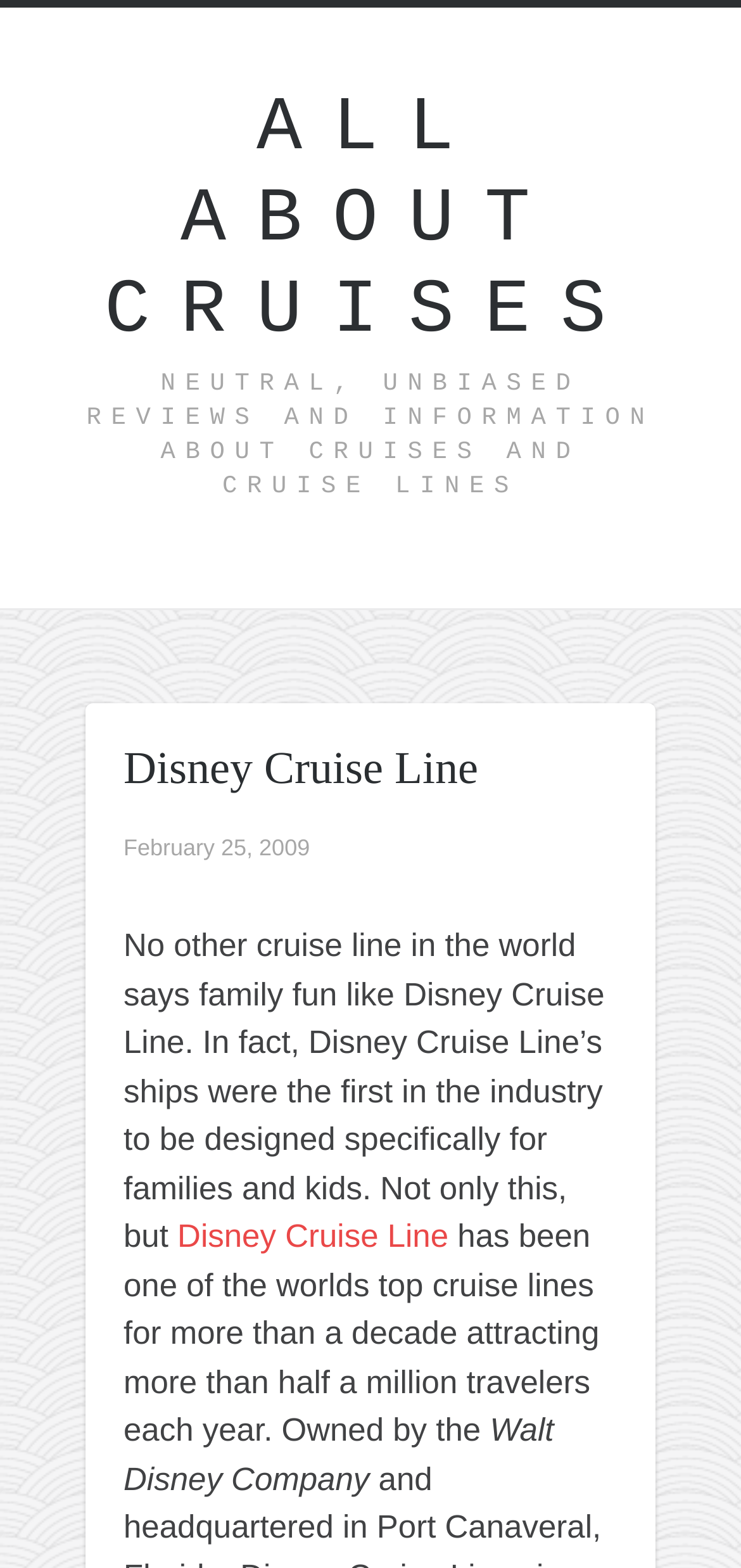Given the description of a UI element: "Disney Cruise Line", identify the bounding box coordinates of the matching element in the webpage screenshot.

[0.239, 0.777, 0.605, 0.8]